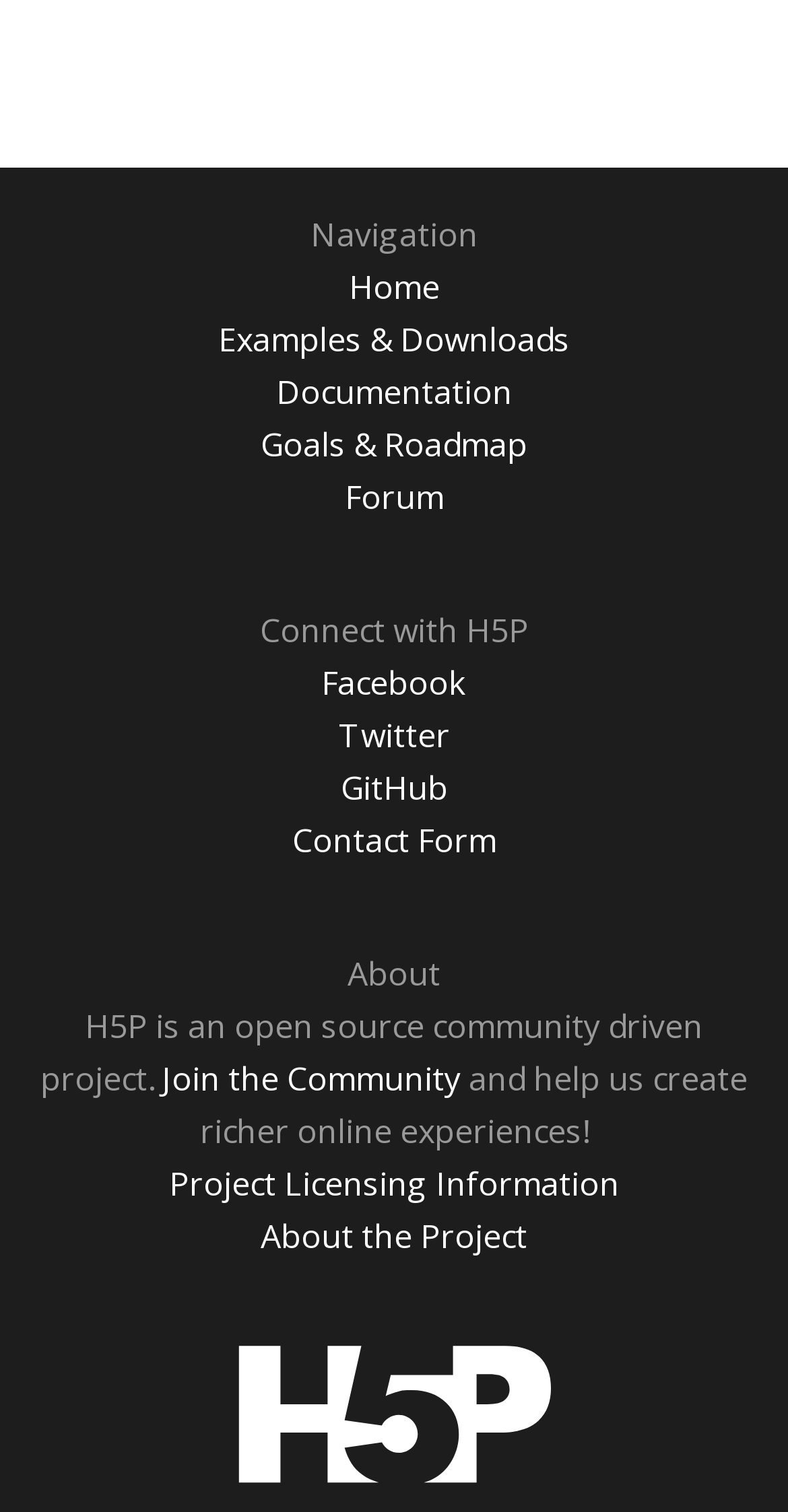Specify the bounding box coordinates of the element's region that should be clicked to achieve the following instruction: "view documentation". The bounding box coordinates consist of four float numbers between 0 and 1, in the format [left, top, right, bottom].

[0.35, 0.244, 0.65, 0.274]